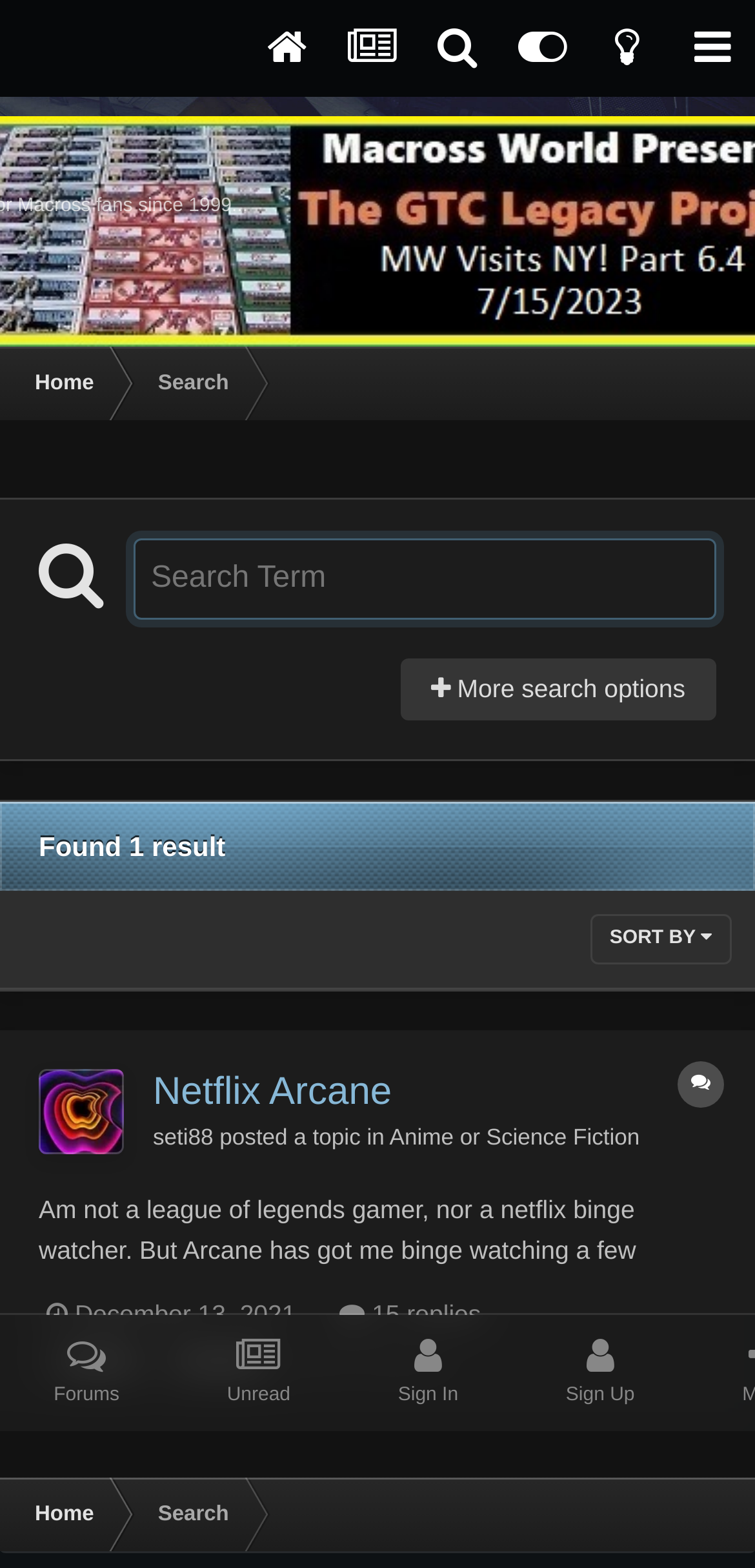Respond to the question below with a single word or phrase: How many replies does the first search result have?

15